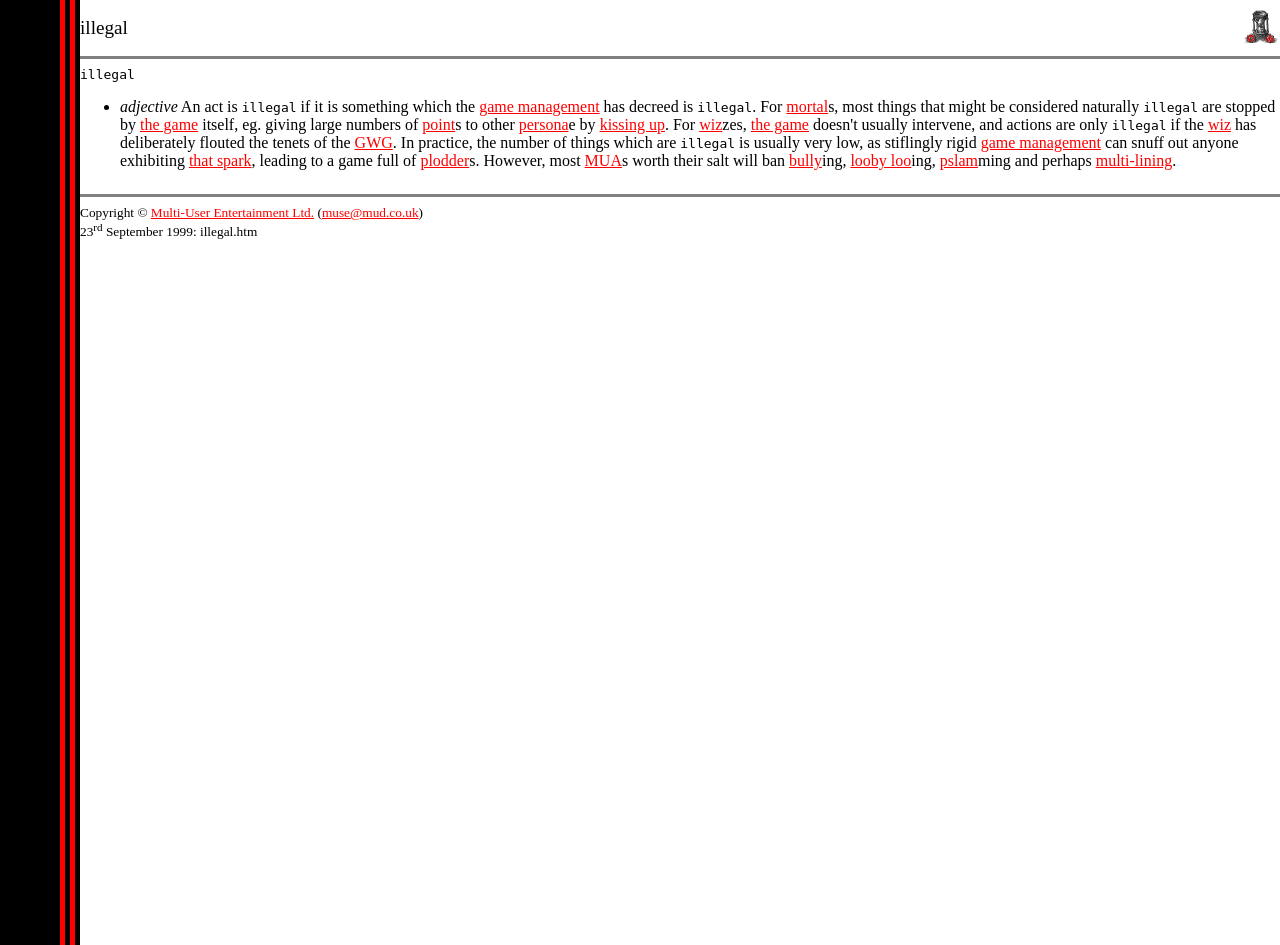Locate the bounding box coordinates of the item that should be clicked to fulfill the instruction: "Read about GWG".

[0.277, 0.142, 0.307, 0.16]